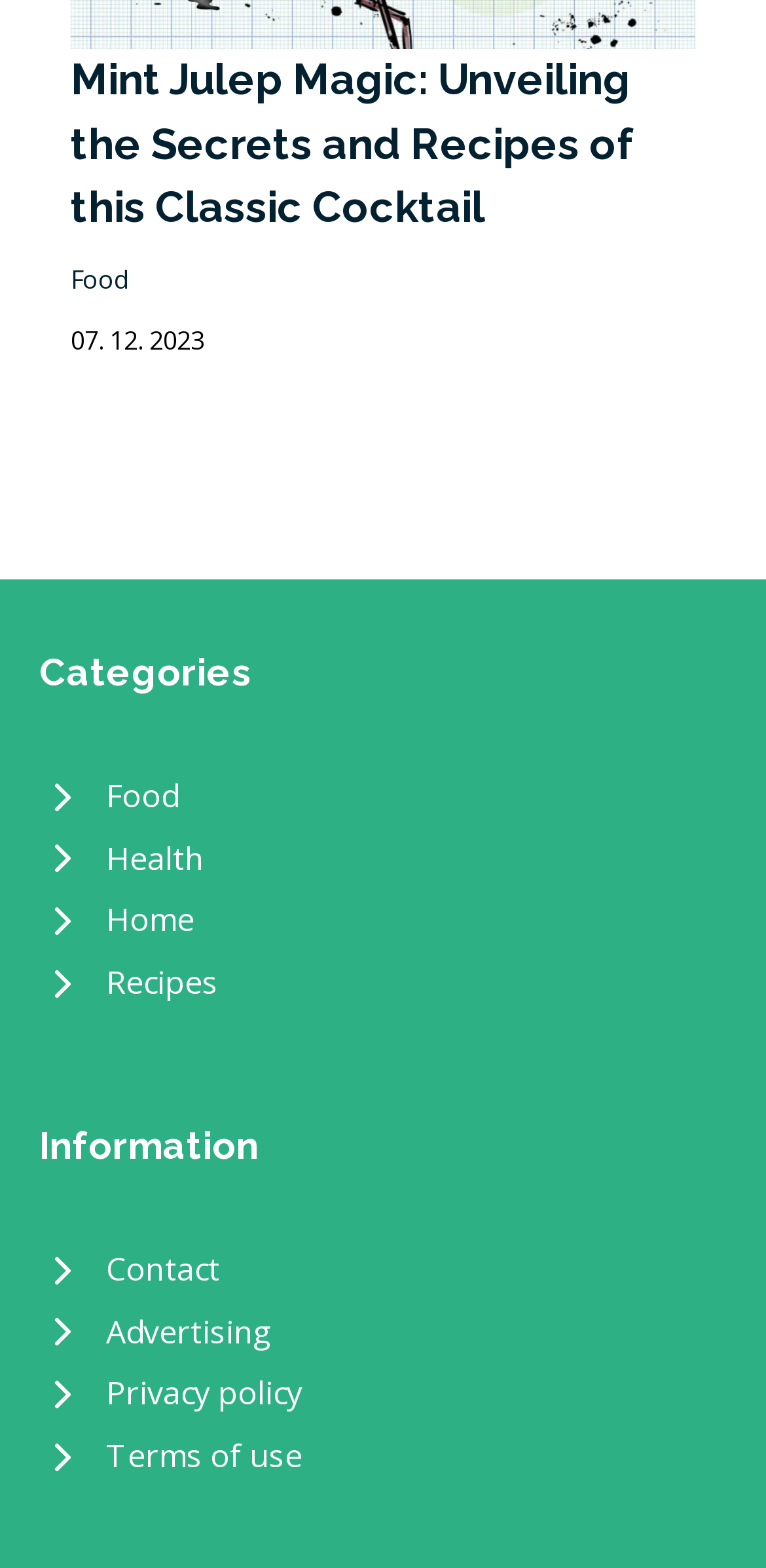Determine the bounding box coordinates of the clickable region to carry out the instruction: "visit the Recipes page".

[0.051, 0.607, 0.949, 0.647]